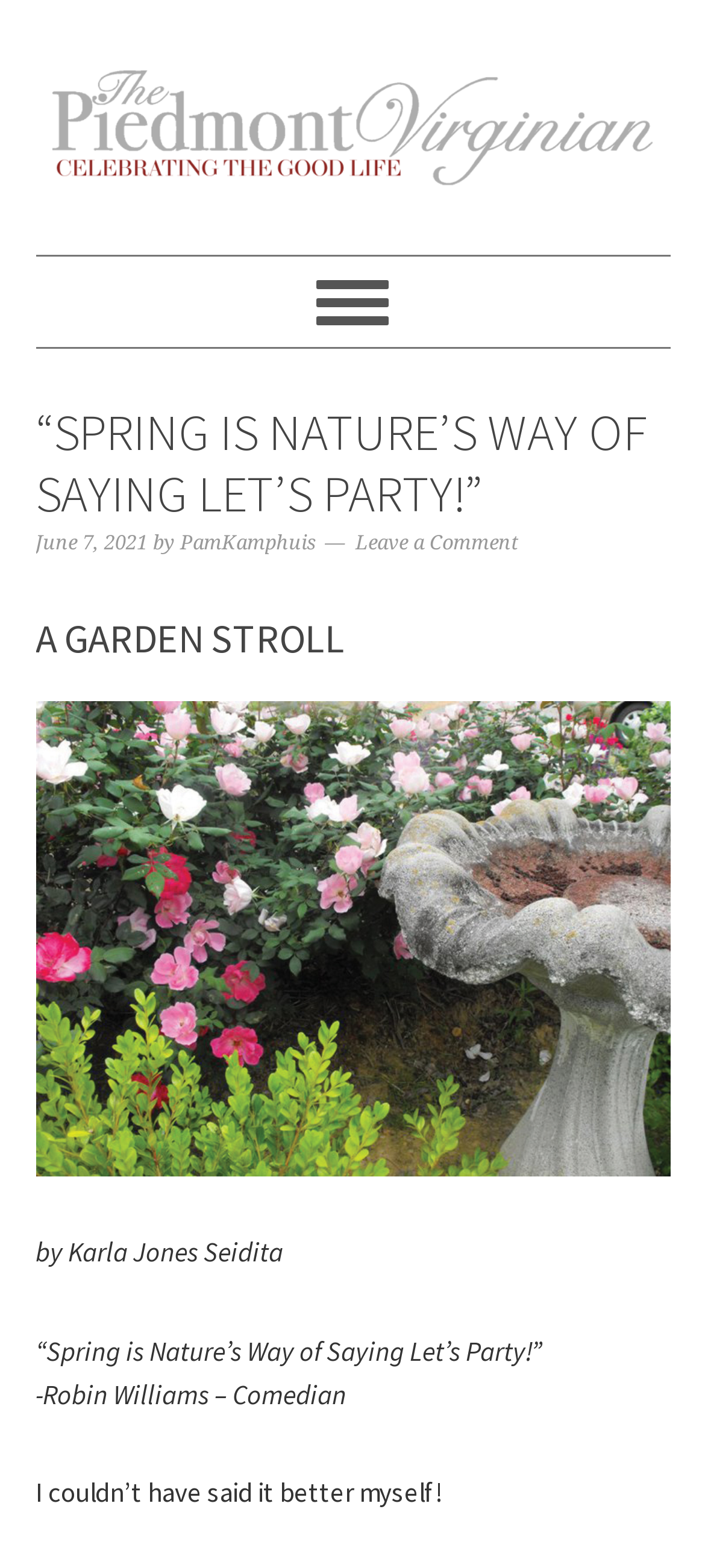What is the name of the website?
Answer with a single word or phrase, using the screenshot for reference.

THE PIEDMONT VIRGINIAN